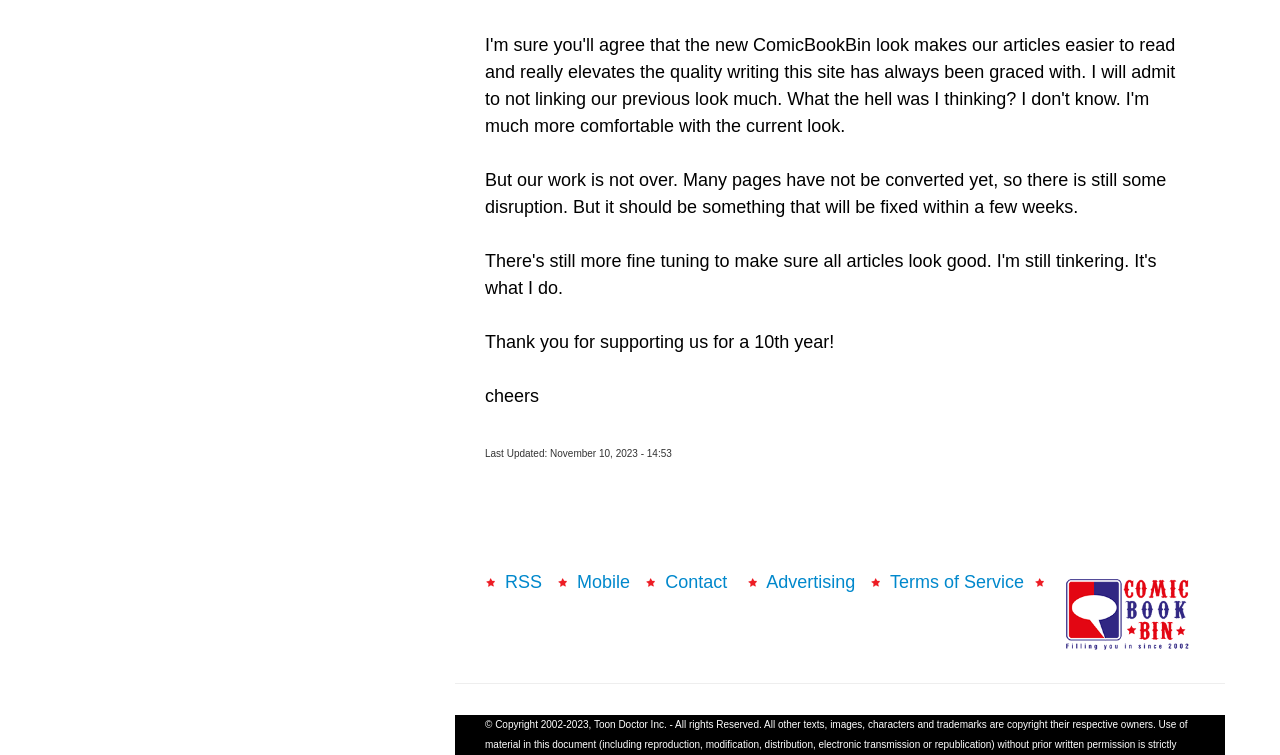Examine the image carefully and respond to the question with a detailed answer: 
What is the latest update date?

I found the latest update date by looking at the StaticText element with the content 'Last Updated: November 10, 2023 - 14:53' which is located at the coordinates [0.379, 0.593, 0.525, 0.608].